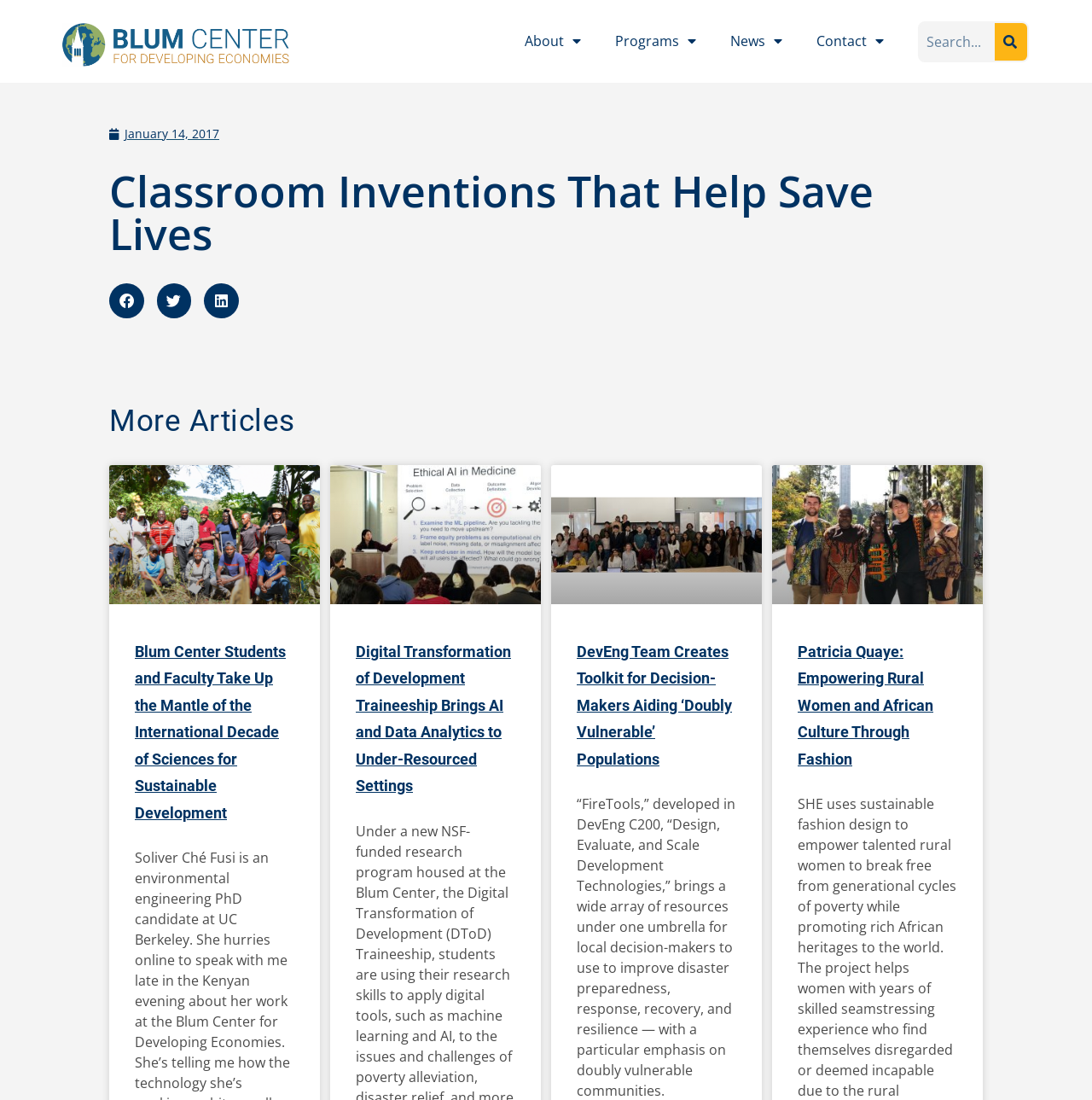What social media platforms can you share articles on?
Based on the image, give a concise answer in the form of a single word or short phrase.

Facebook, Twitter, LinkedIn